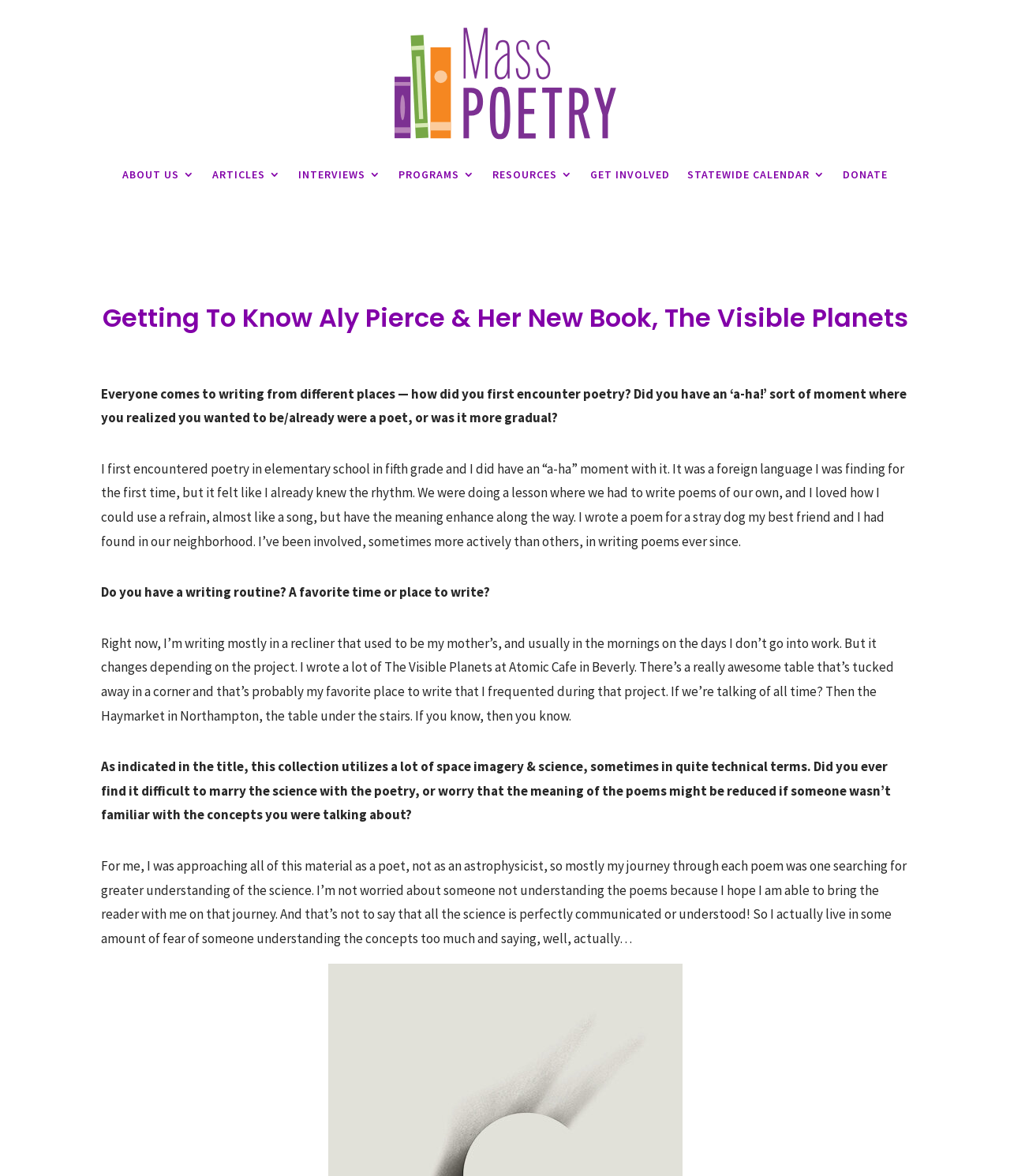What is the name of the table where Aly Pierce likes to write?
Please answer the question with a detailed response using the information from the screenshot.

I determined the answer by reading the text where Aly Pierce mentions that if we're talking of all time, then the table under the stairs at the Haymarket in Northampton is her favorite place to write.